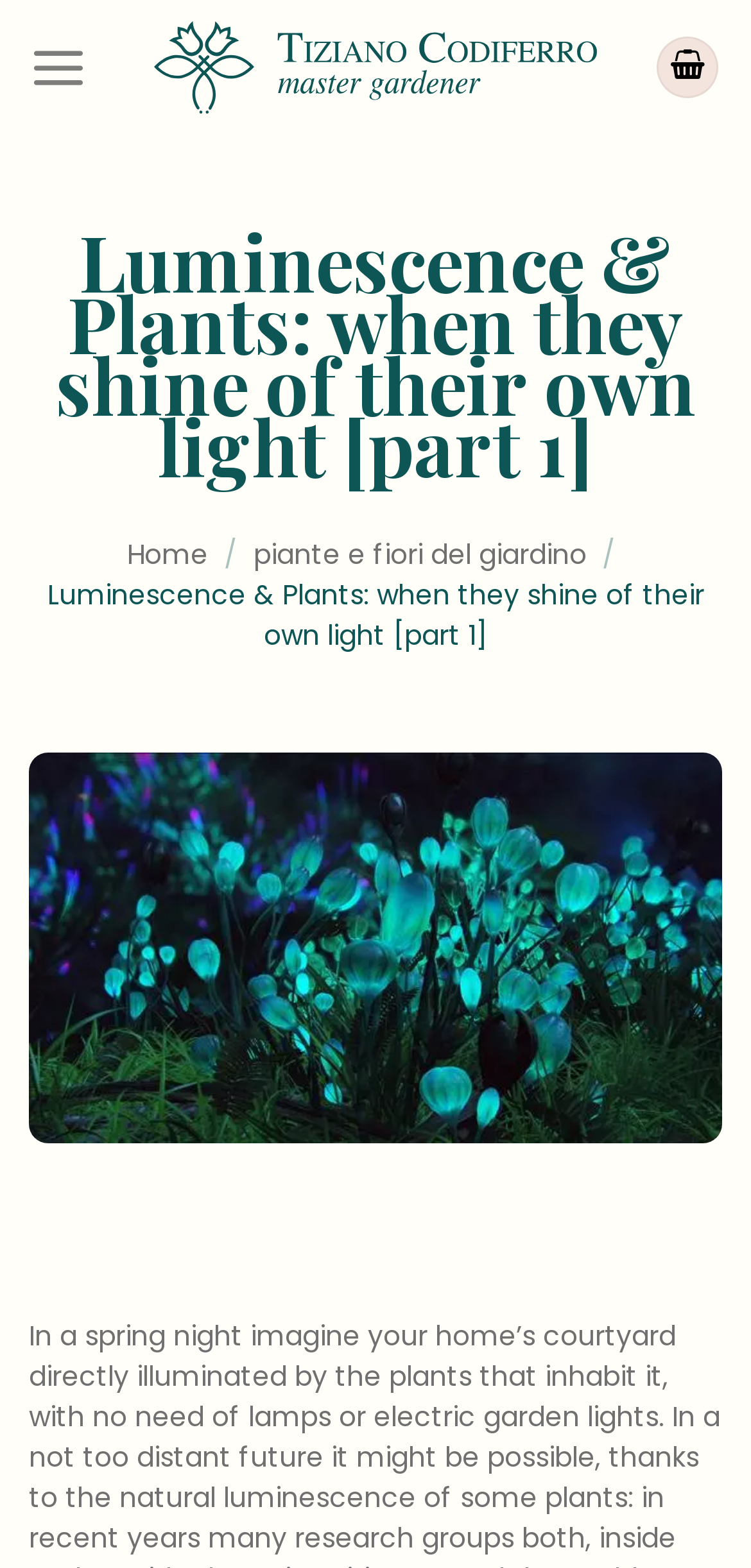Offer an in-depth caption of the entire webpage.

The webpage appears to be a blog post or article titled "Luminescence & Plants: when they shine of their own light [part 1]" by Codiferro Master Gardener. At the top left of the page, there is a link to the author's name, accompanied by an image of the same name. 

To the right of the author's name, there is a menu link labeled "Menu" which is not expanded. Further to the right, there is a small icon represented by the Unicode character "\ue909". 

Below the author's name and menu, the title of the article "Luminescence & Plants: when they shine of their own light [part 1]" is displayed prominently. Underneath the title, there are three links: "Home", a separator "/" and "piante e fiori del giardino" which are positioned horizontally. 

The main content of the article is located below these links, occupying the majority of the page. The article begins with a descriptive paragraph that sets the scene, imagining a spring night where plants in a home's courtyard illuminate the space without the need for lamps or electric garden lights.